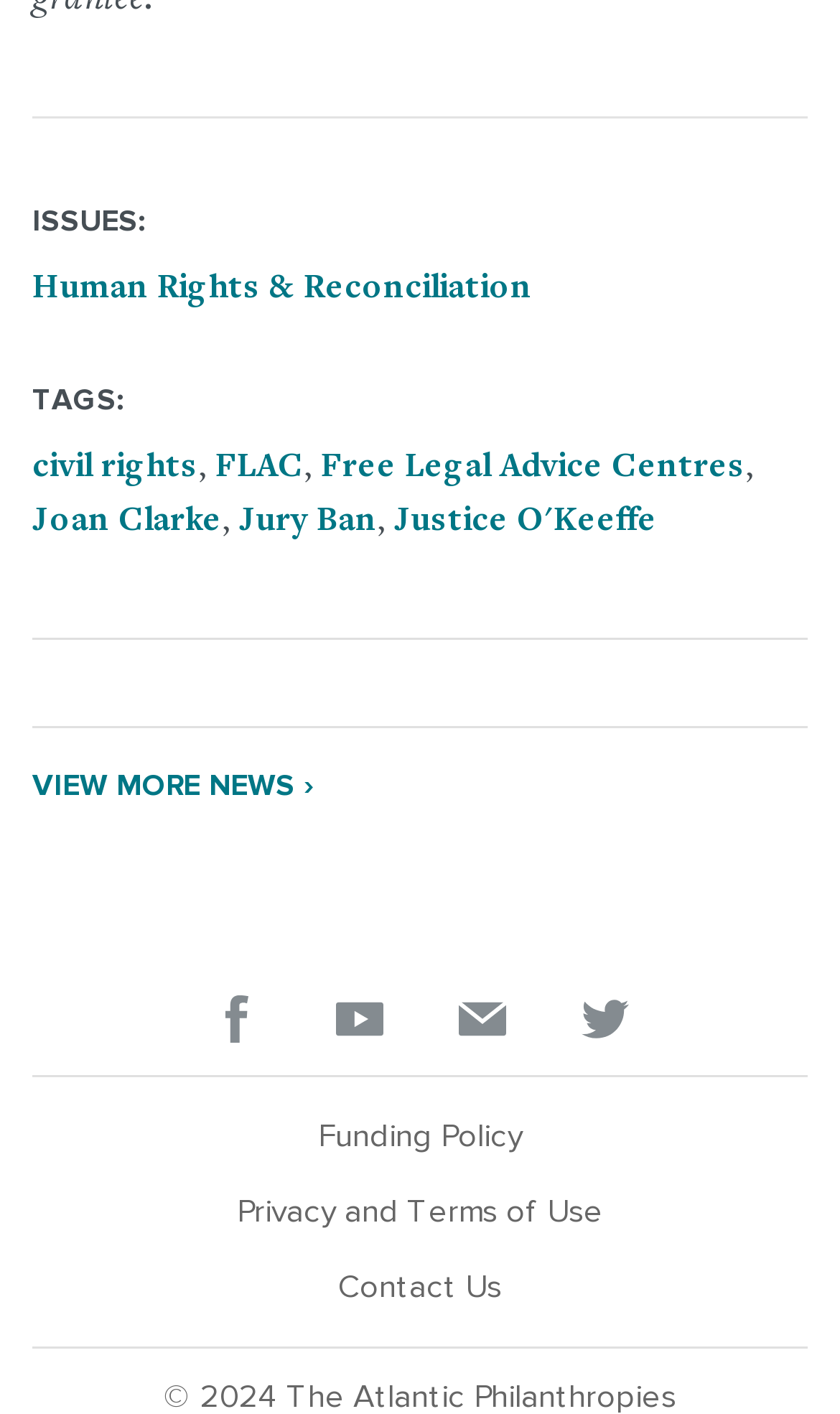Please locate the bounding box coordinates of the element that needs to be clicked to achieve the following instruction: "Visit Human Rights & Reconciliation". The coordinates should be four float numbers between 0 and 1, i.e., [left, top, right, bottom].

[0.038, 0.192, 0.633, 0.217]